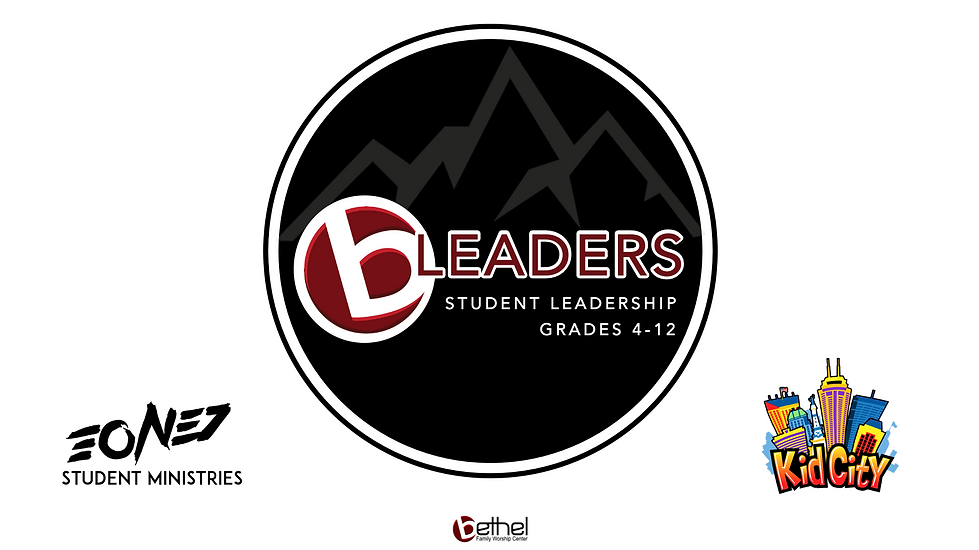Explain in detail what you see in the image.

The image features the logo for the "bLEADERS" program, which emphasizes student leadership for grades 4-12. The design prominently displays the word "bLEADERS" in bold red letters, surrounded by a circular black background that includes stylized mountain graphics, symbolizing growth and challenge. Below the main title, the text "STUDENT LEADERSHIP" reinforces the program's focus, while "GRADES 4-12" specifies the target age group. 

To the left, the logo for "EONE7 STUDENT MINISTRIES" is artistically rendered, connecting the program to broader youth ministry efforts. To the right, the colorful "KidCity" logo adds a playful element, representing youth activities designed for younger children. This image effectively conveys a vibrant community focused on leadership and engagement among students, encouraging them to take active roles in their ministries and personal development.